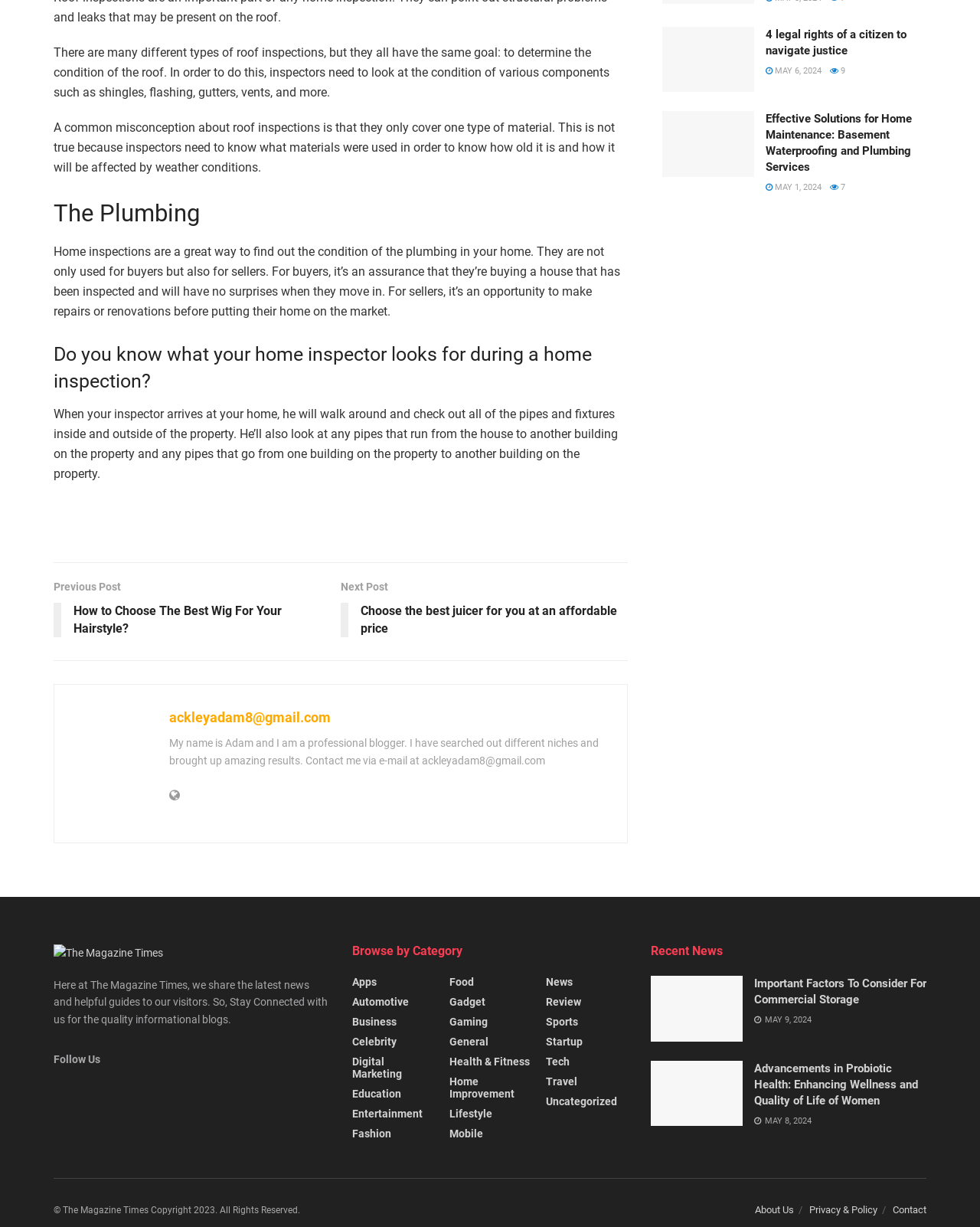Identify the bounding box for the described UI element. Provide the coordinates in (top-left x, top-left y, bottom-right x, bottom-right y) format with values ranging from 0 to 1: Lifestyle

[0.458, 0.903, 0.502, 0.913]